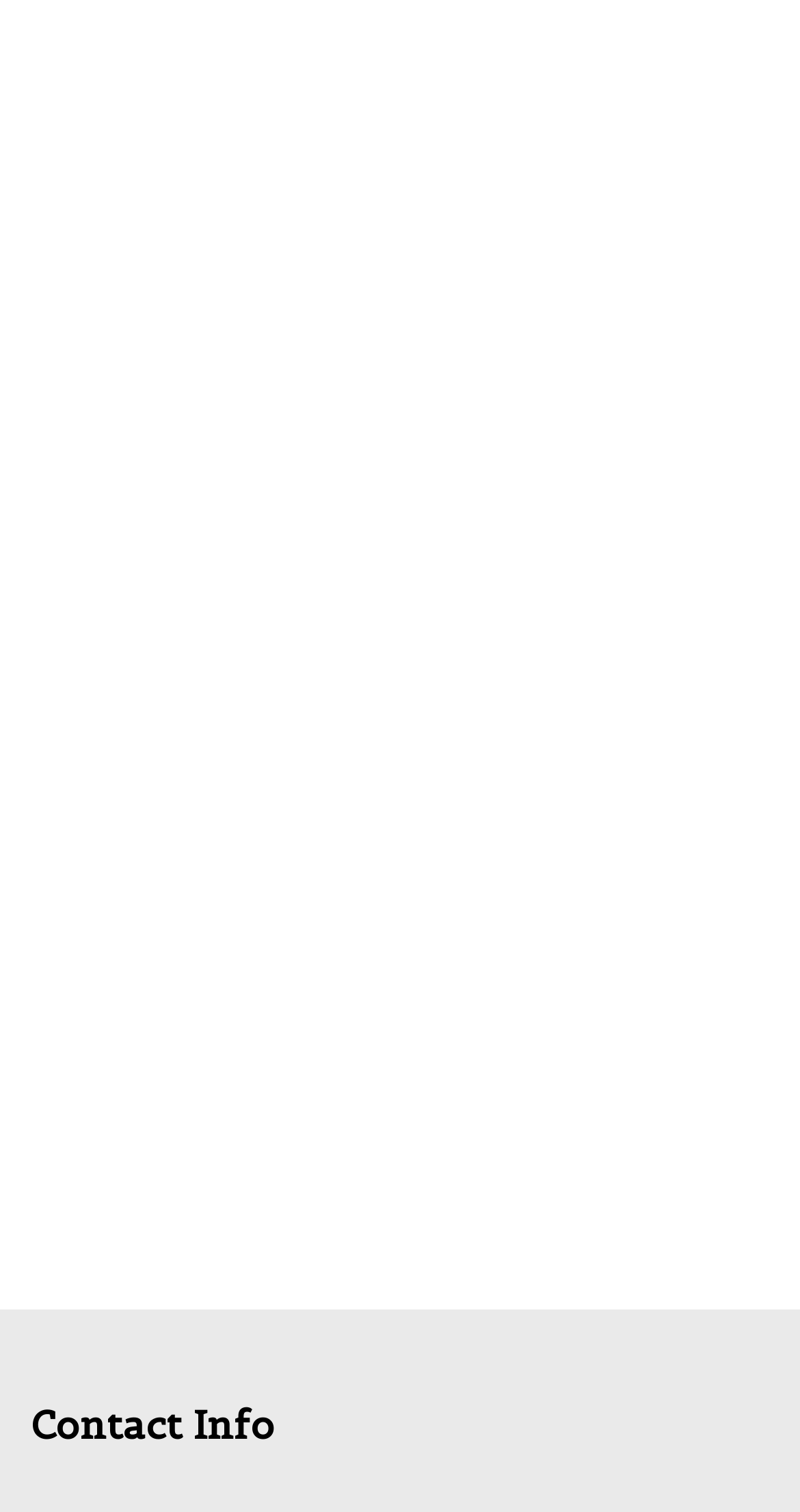Provide the bounding box coordinates for the specified HTML element described in this description: "parent_node: Name * name="author"". The coordinates should be four float numbers ranging from 0 to 1, in the format [left, top, right, bottom].

[0.038, 0.287, 0.962, 0.349]